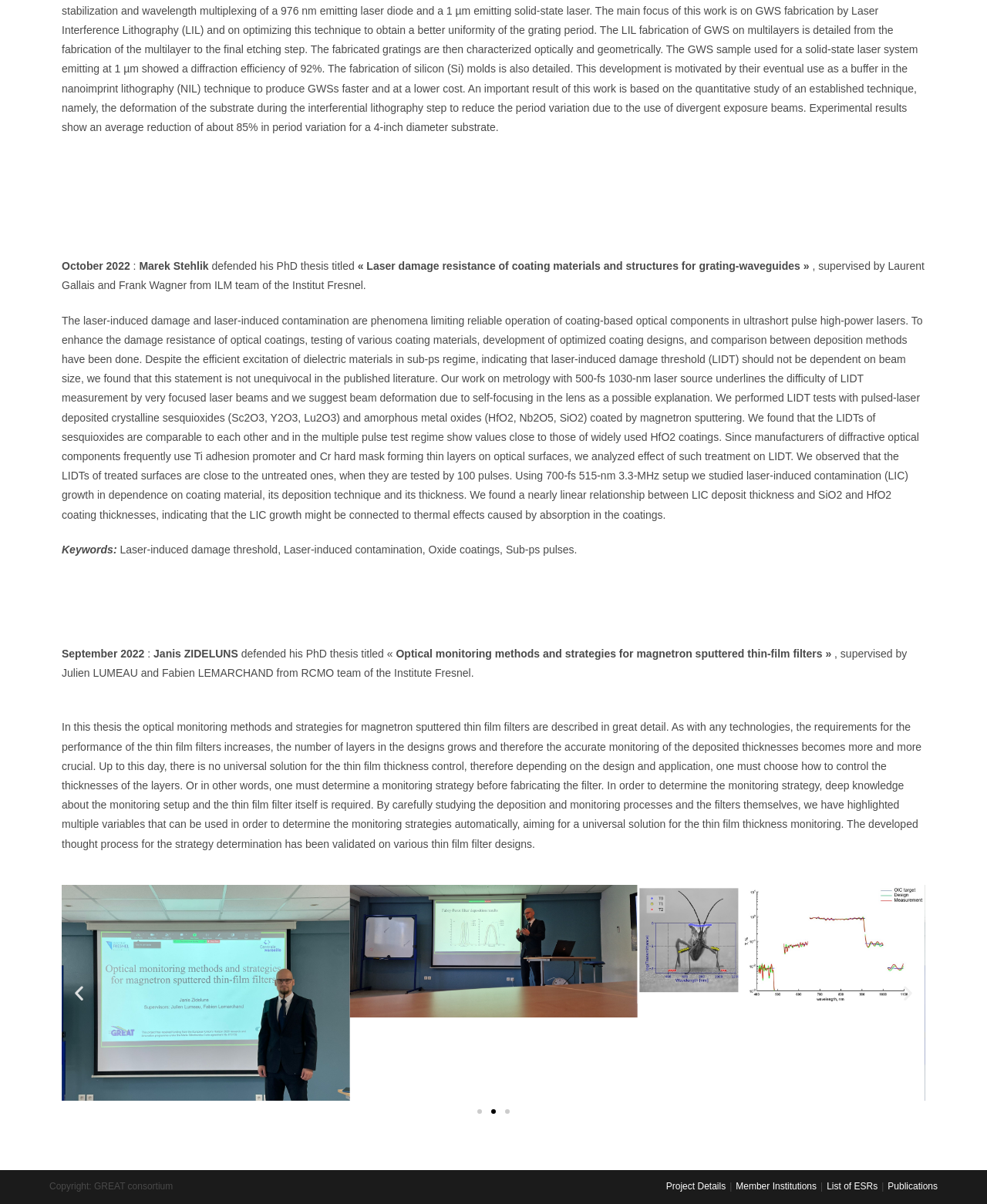What is Marek Stehlik's achievement?
Please provide a comprehensive answer based on the contents of the image.

Based on the text, Marek Stehlik defended his PhD thesis titled 'Laser damage resistance of coating materials and structures for grating-waveguides'.